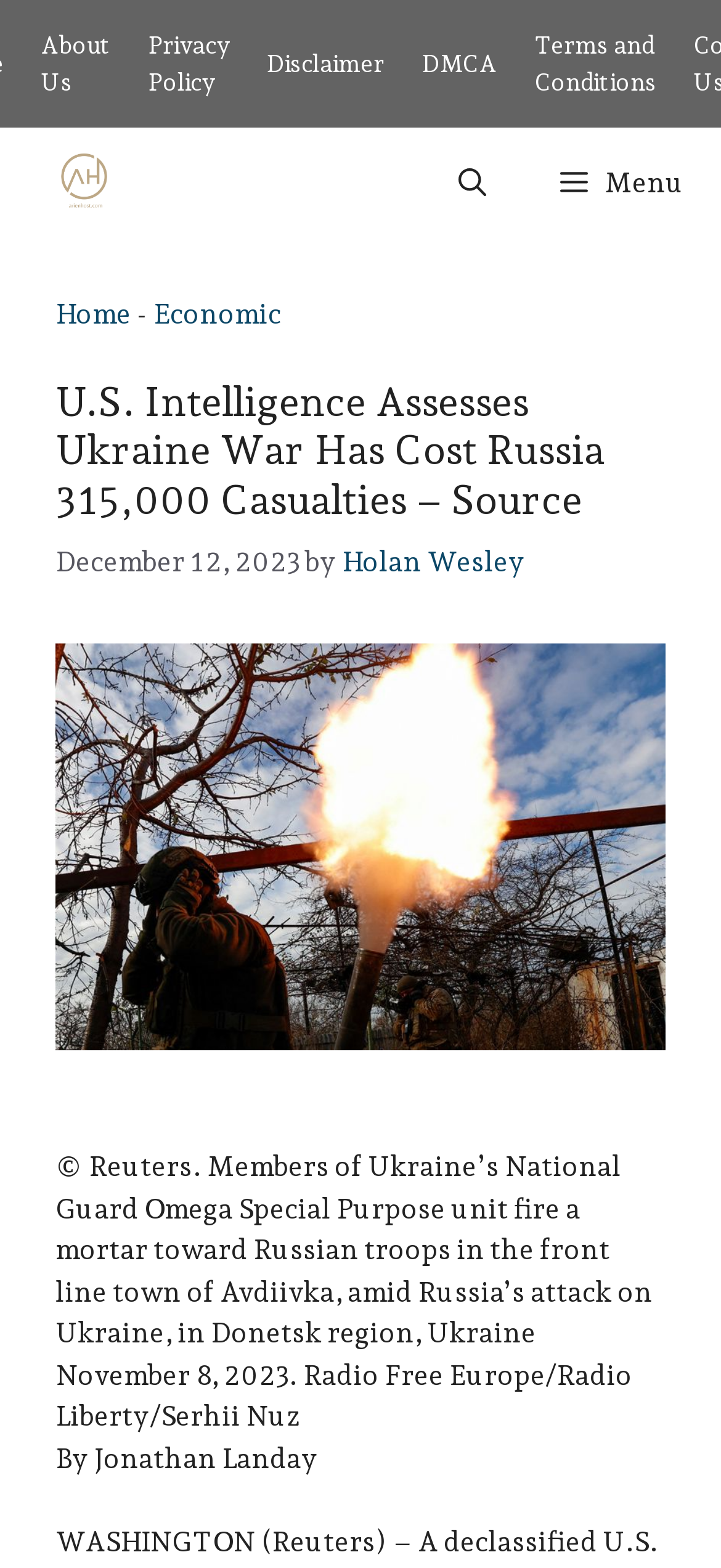Locate the bounding box of the UI element described in the following text: "aria-label="Open search"".

[0.585, 0.081, 0.726, 0.152]